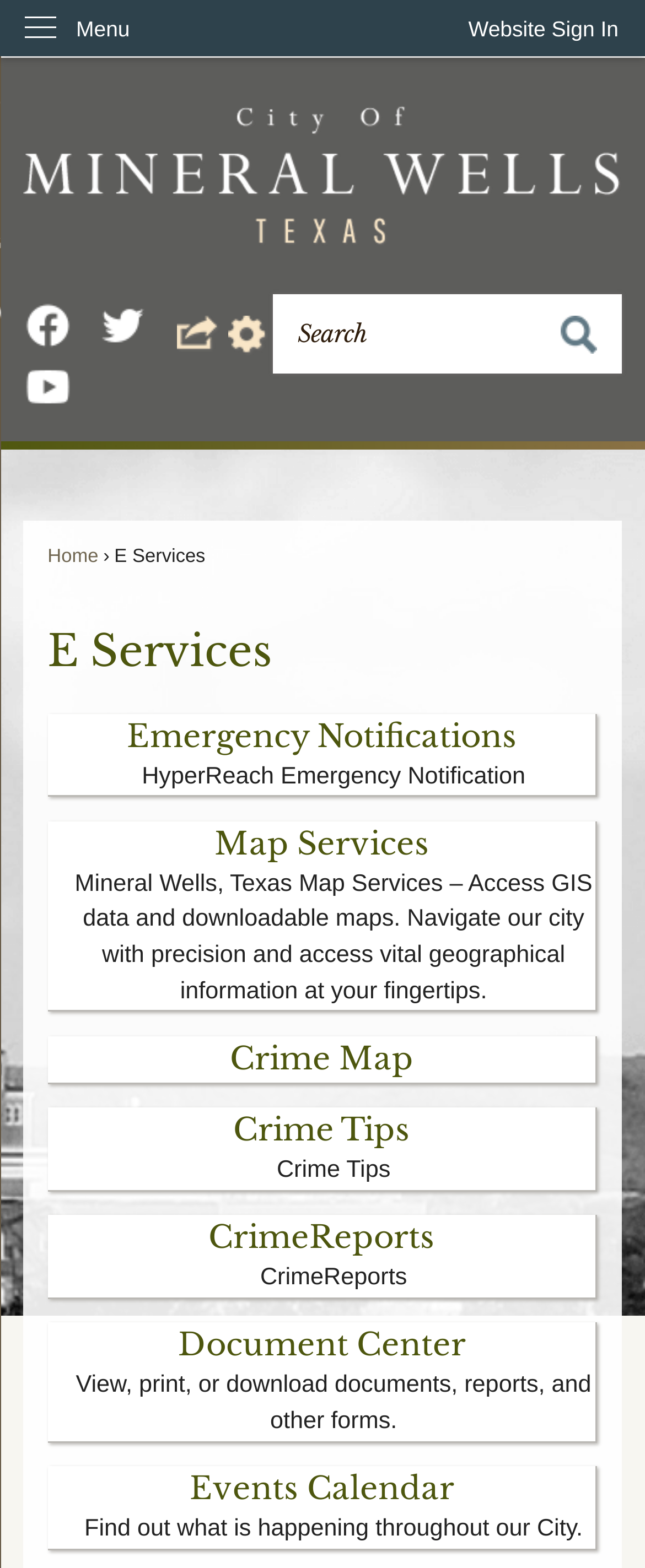Offer a detailed account of what is visible on the webpage.

The webpage is the official website of the City of Mineral Wells, Texas, and it provides a list of electronic services offered by the city. At the top left corner, there is a "Skip to Main Content" link, followed by a "Website Sign In" button and a vertical menu with the label "Menu". 

Below the menu, there is a prominent "Click to Home" link with an accompanying image, which takes up most of the top section of the page. 

On the top right corner, there are social media links to Facebook, Twitter, and YouTube, each represented by an image. 

Below the social media links, there are three regions: "Share", "Site Tools", and "Search". The "Share" region has a button with a popup menu, and the "Site Tools" region also has a button with a popup menu. The "Search" region contains a search bar with a "Go to Site Search" button and an accompanying image.

The main content of the page is divided into several sections, each with a heading. The first section is "E Services", which has several subheadings, including "Emergency Notifications", "Map Services", "Crime Map", "Crime Tips", "CrimeReports", "Document Center", and "Events Calendar". Each subheading has a corresponding menu item, and some of them have additional descriptive text. For example, the "Map Services" section has a description that reads "Mineral Wells, Texas Map Services – Access GIS data and downloadable maps. Navigate our city with precision and access vital geographical information at your fingertips."